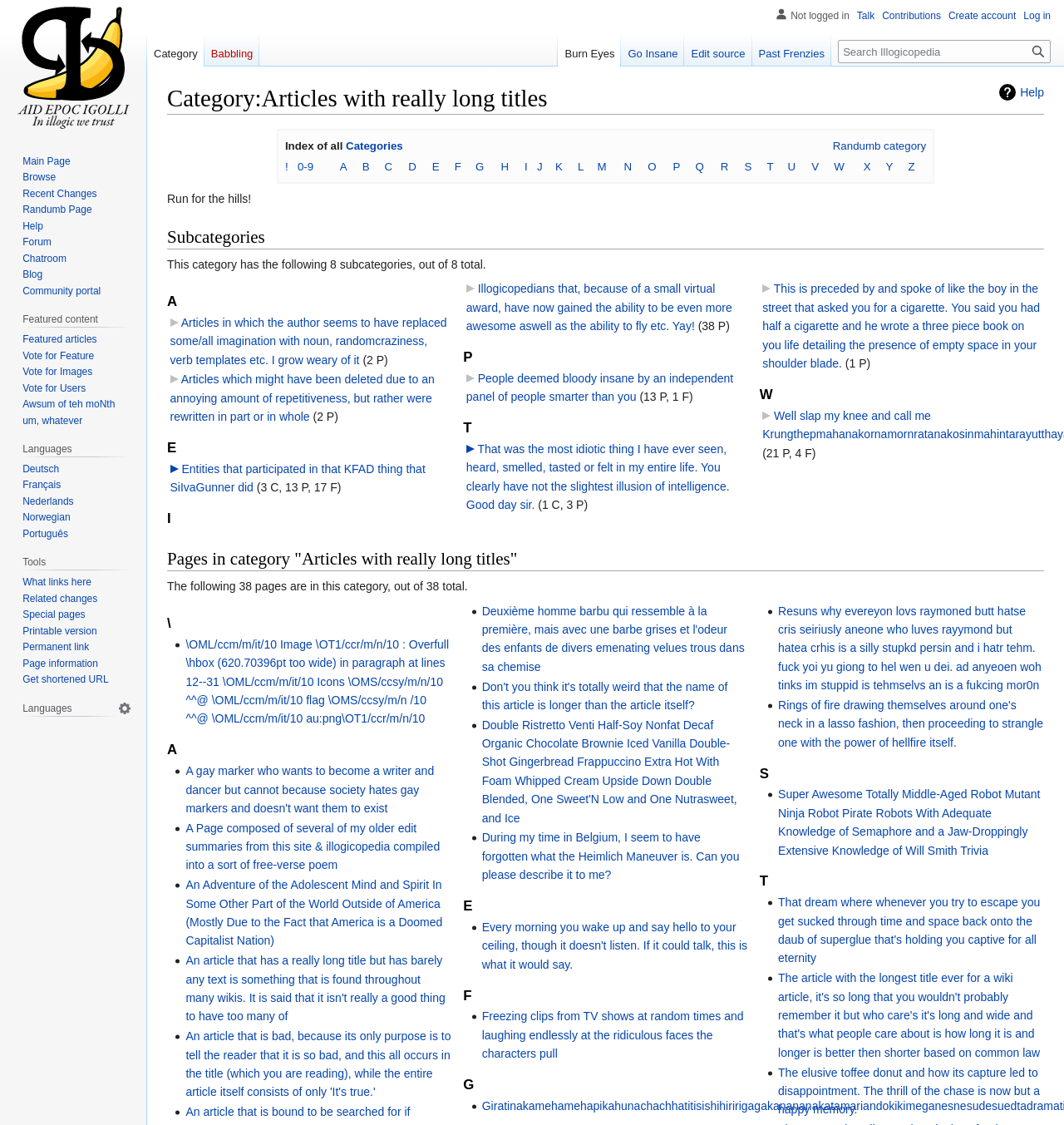Based on the image, provide a detailed response to the question:
What is the category of articles with really long titles?

The webpage has a heading 'Category:Articles with really long titles' which indicates that the category of articles with really long titles is Illogicopedia.